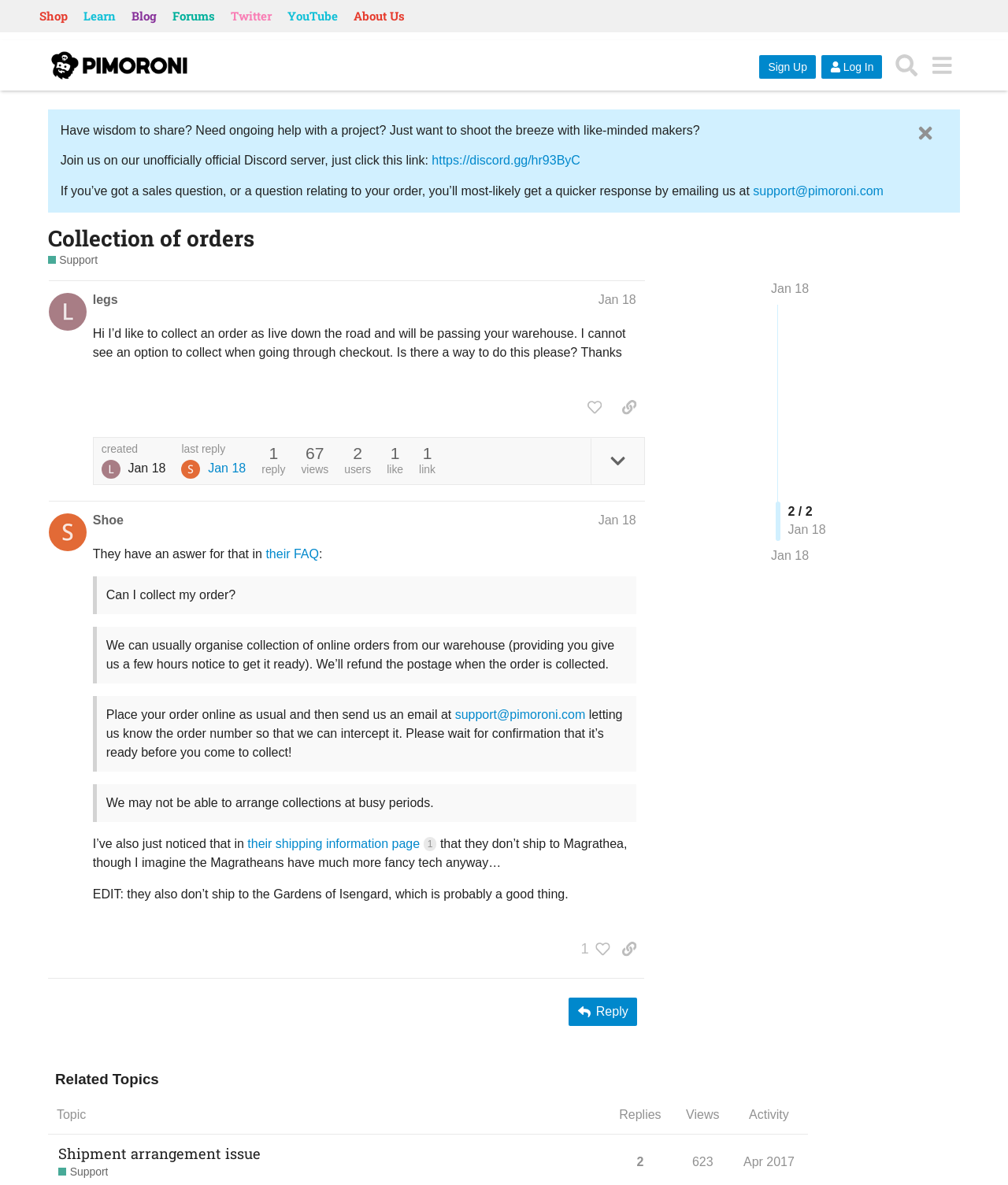Based on the element description: "Collection of orders", identify the UI element and provide its bounding box coordinates. Use four float numbers between 0 and 1, [left, top, right, bottom].

[0.047, 0.189, 0.252, 0.213]